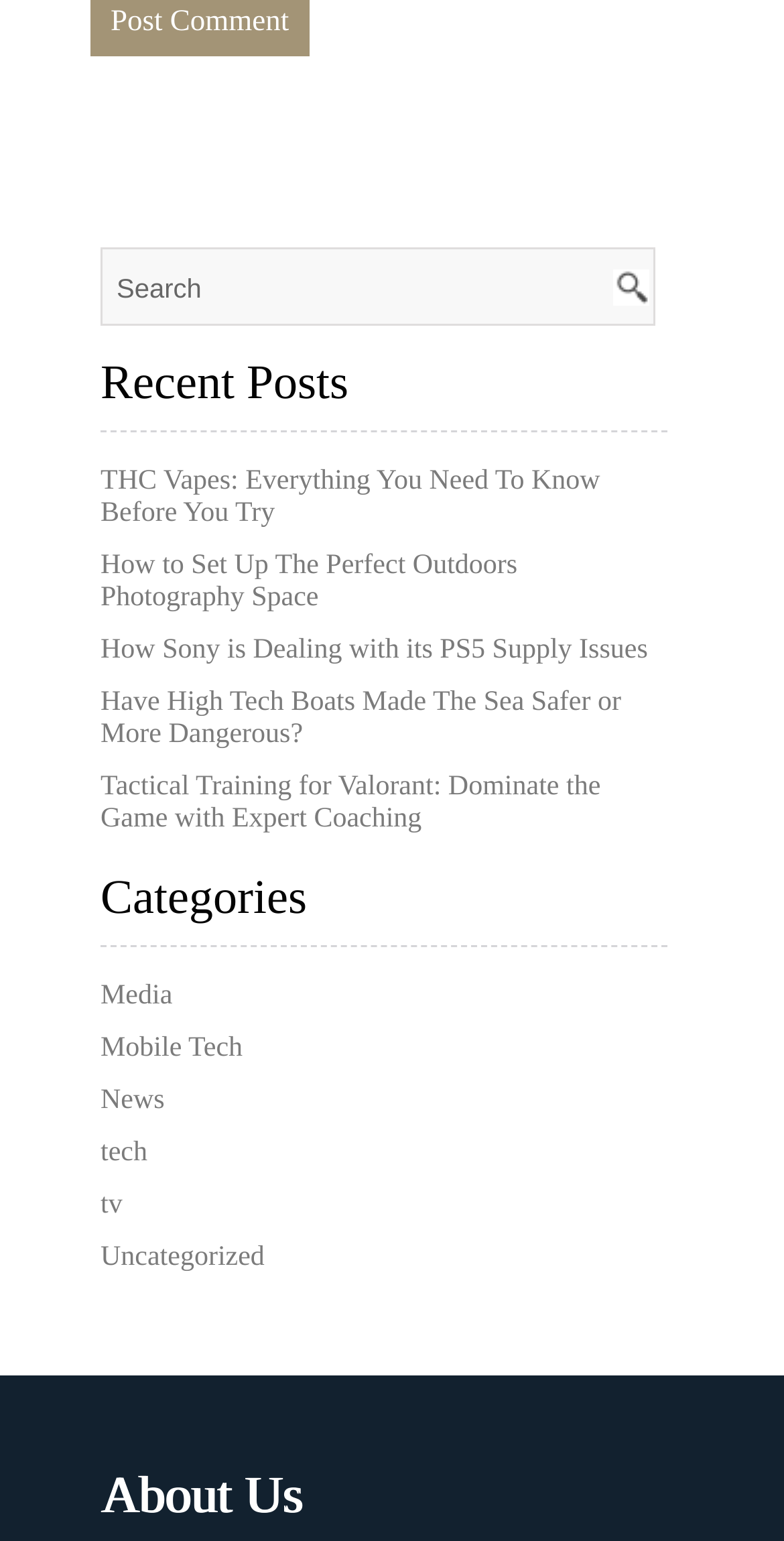Give the bounding box coordinates for the element described as: "Mobile Tech".

[0.128, 0.671, 0.309, 0.69]